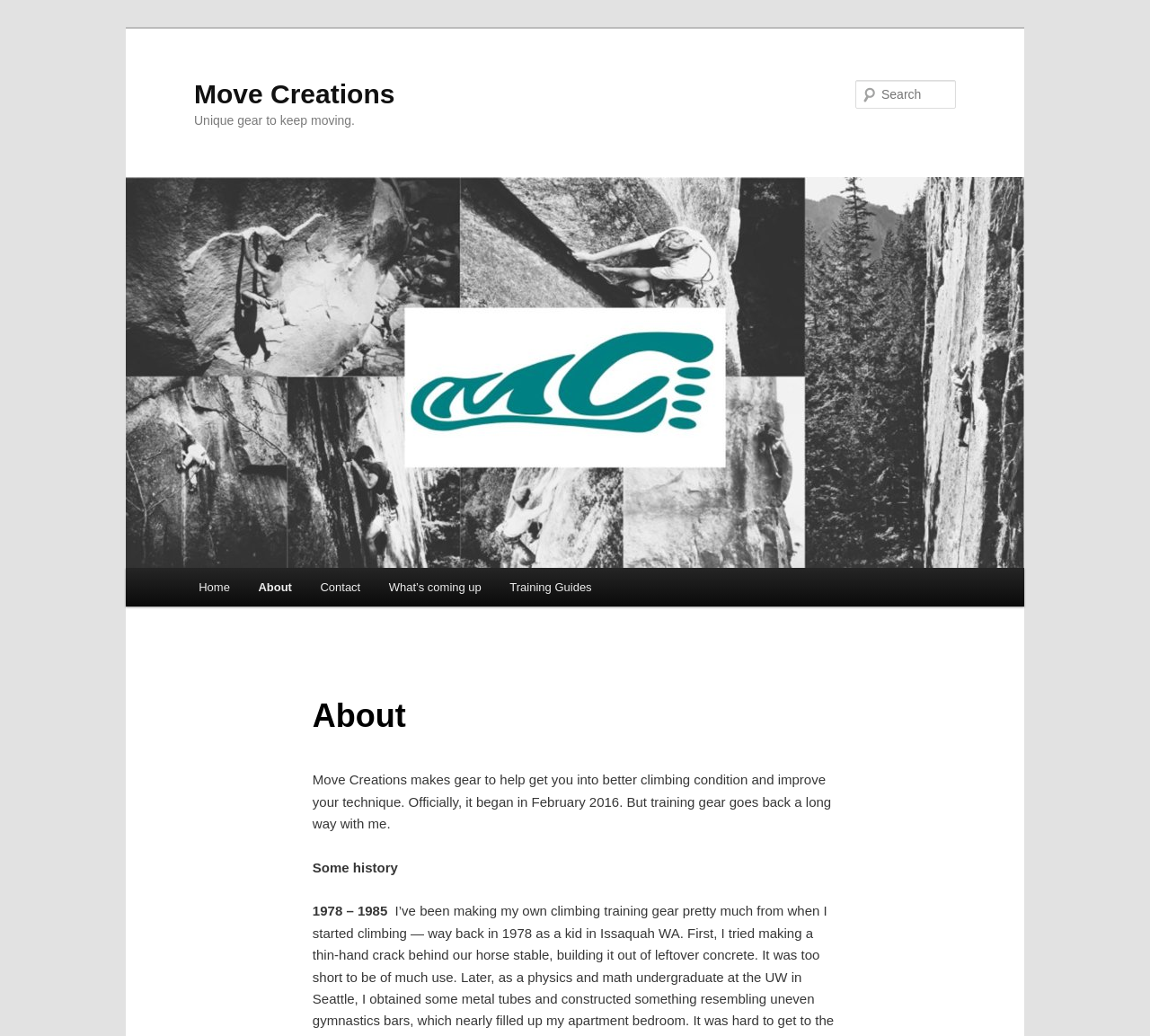Write an extensive caption that covers every aspect of the webpage.

The webpage is about Move Creations, a company that makes gear to help improve climbing condition and technique. At the top of the page, there is a heading with the company name "Move Creations" and a link with the same name. Below this, there is another heading that reads "Unique gear to keep moving." 

On the top right side of the page, there is a search function with a text box and a "Search" label. 

The main content of the page is divided into two sections. On the left side, there is a menu with links to different pages, including "Home", "About", "Contact", "What's coming up", and "Training Guides". 

On the right side, there is a section about the company's history. It starts with a heading that reads "About" and then provides a brief introduction to the company, stating that it was officially founded in February 2016, but the founder has a long history of creating training gear. Below this, there are two subheadings, "Some history" and "1978 – 1985", which suggest that the company's history will be explored in more detail.